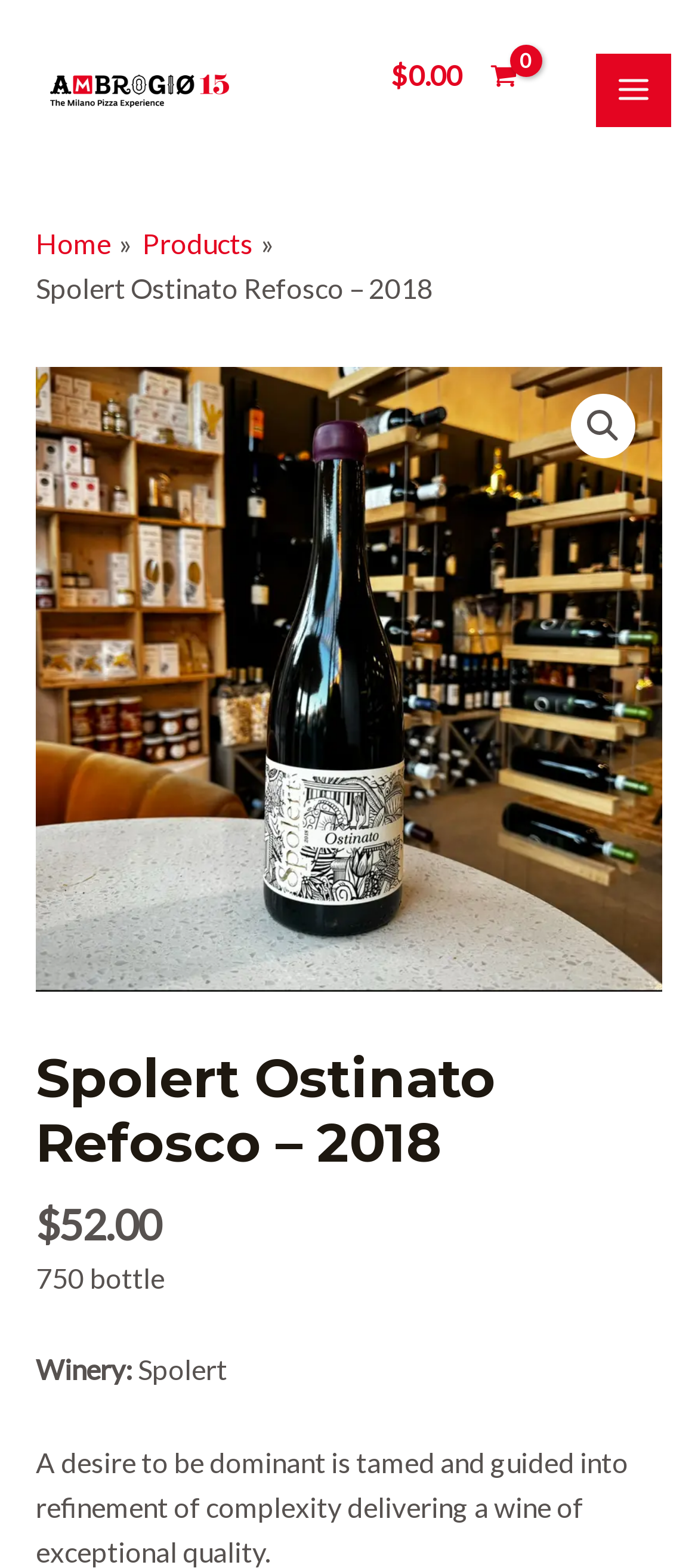Determine the bounding box of the UI element mentioned here: "alt="Ambrogio15 Online Store"". The coordinates must be in the format [left, top, right, bottom] with values ranging from 0 to 1.

[0.071, 0.045, 0.327, 0.065]